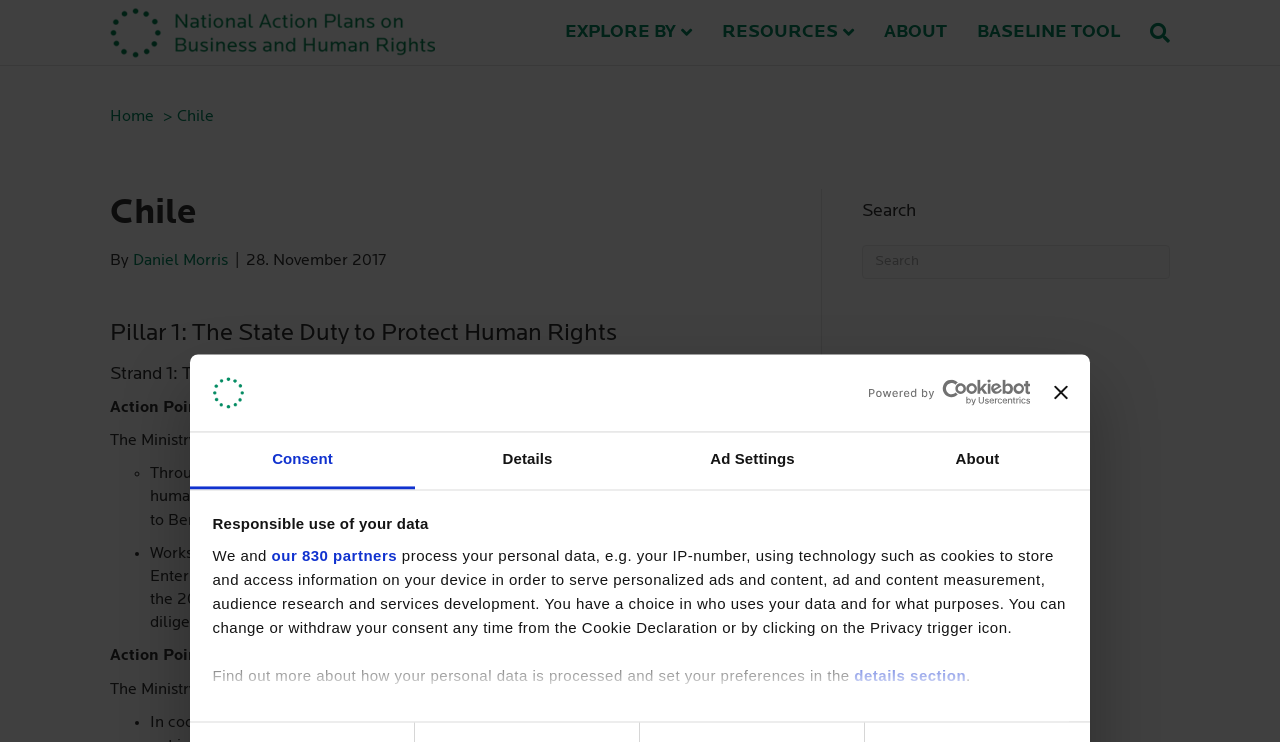Use a single word or phrase to answer this question: 
How many tabs are there in the tablist?

4